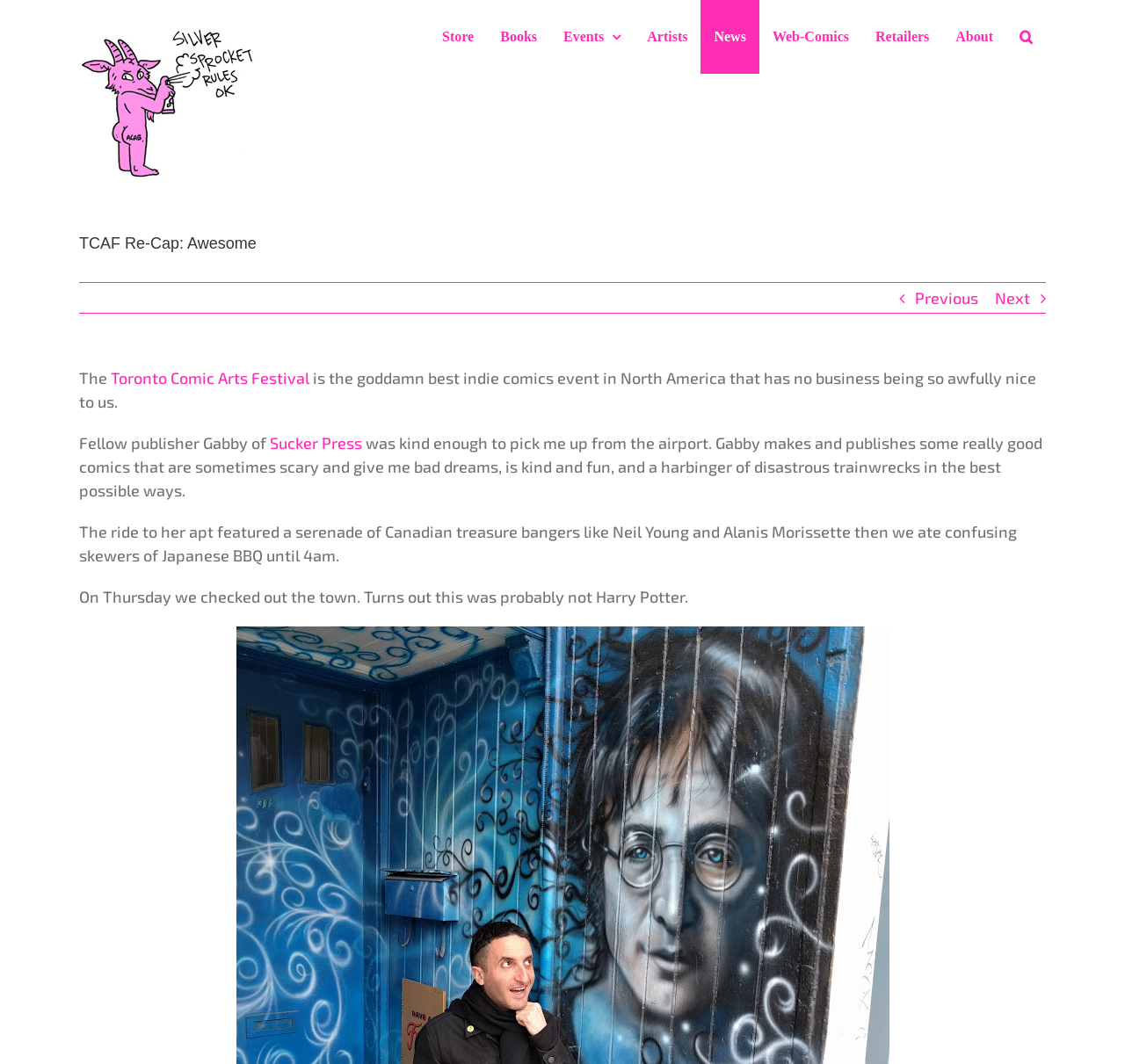Show the bounding box coordinates for the HTML element described as: "Toronto Comic Arts Festival".

[0.098, 0.346, 0.275, 0.364]